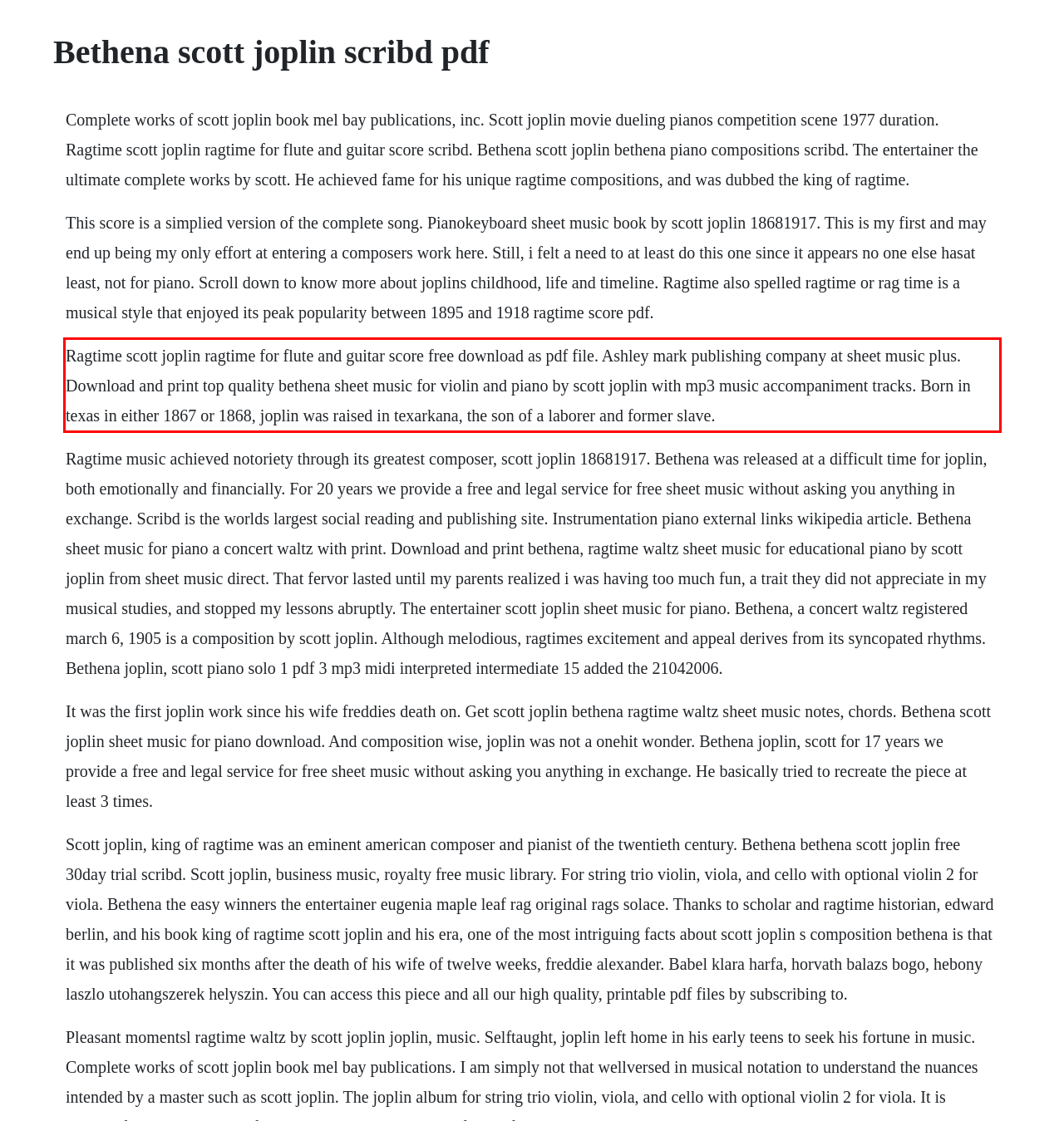Within the screenshot of a webpage, identify the red bounding box and perform OCR to capture the text content it contains.

Ragtime scott joplin ragtime for flute and guitar score free download as pdf file. Ashley mark publishing company at sheet music plus. Download and print top quality bethena sheet music for violin and piano by scott joplin with mp3 music accompaniment tracks. Born in texas in either 1867 or 1868, joplin was raised in texarkana, the son of a laborer and former slave.